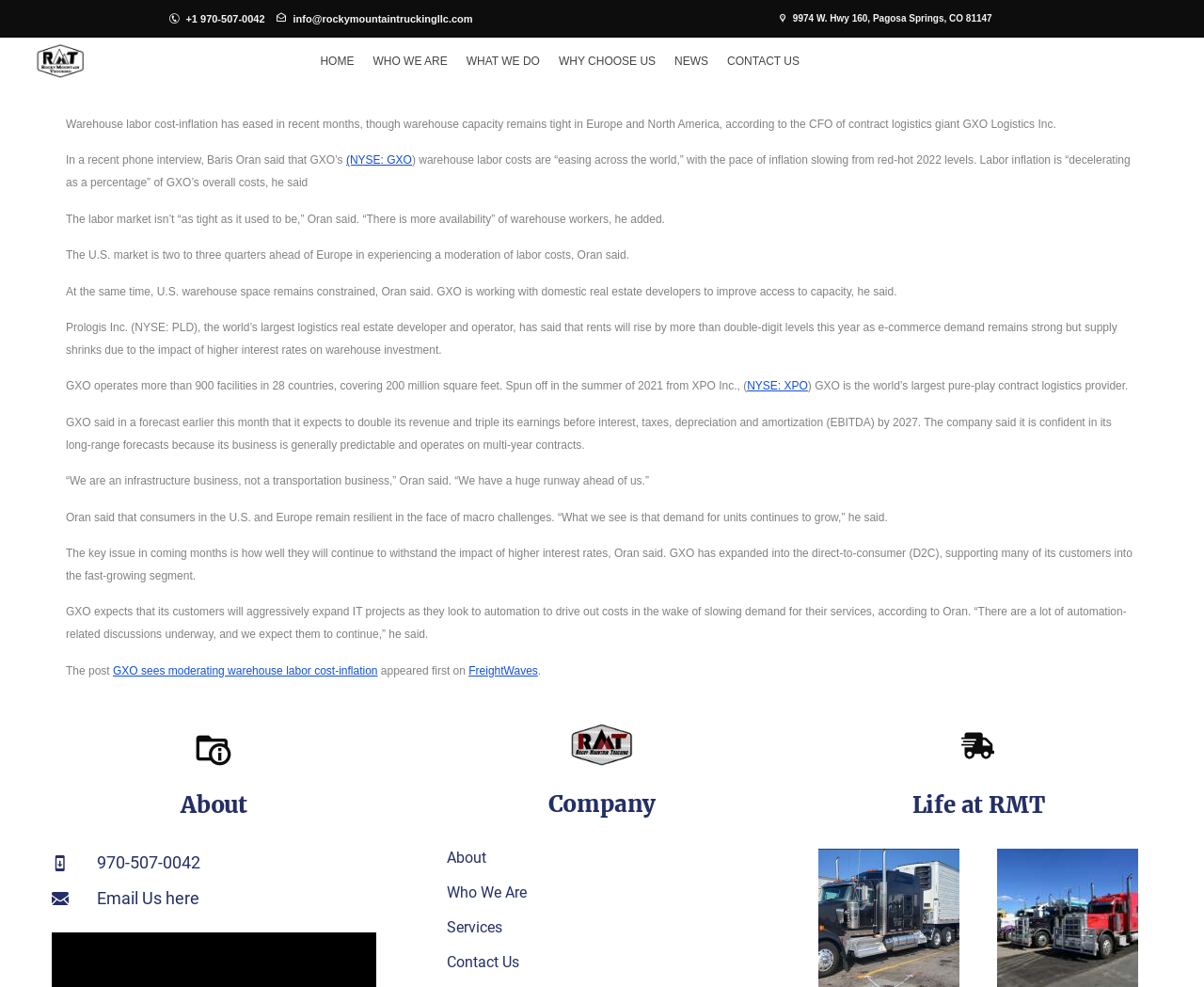Please give the bounding box coordinates of the area that should be clicked to fulfill the following instruction: "Contact us". The coordinates should be in the format of four float numbers from 0 to 1, i.e., [left, top, right, bottom].

[0.6, 0.047, 0.668, 0.077]